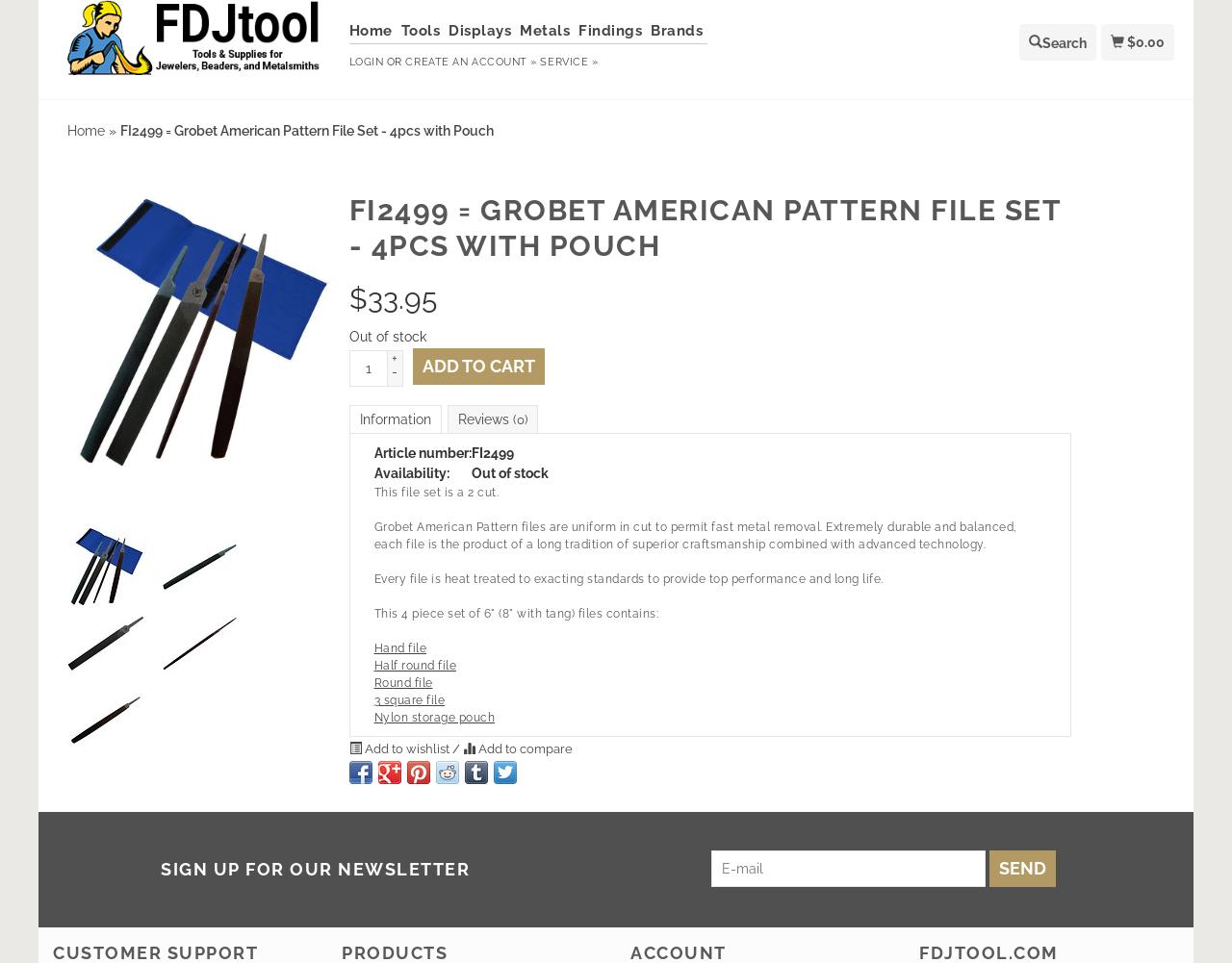From the webpage screenshot, predict the bounding box of the UI element that matches this description: "Hand file".

[0.304, 0.667, 0.346, 0.681]